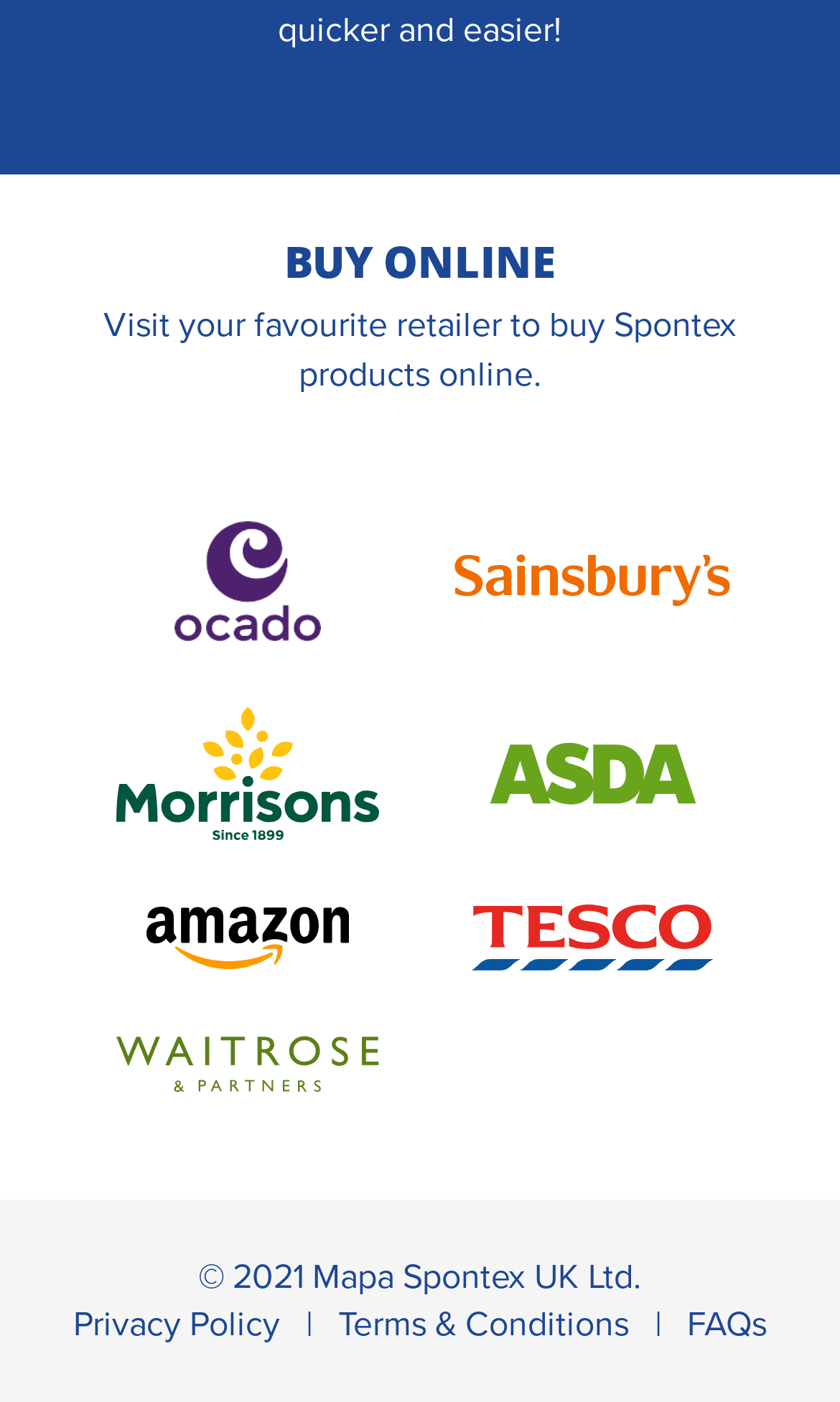Please identify the bounding box coordinates of the element that needs to be clicked to perform the following instruction: "Go to Sainsbury’s online store".

[0.5, 0.372, 0.91, 0.457]